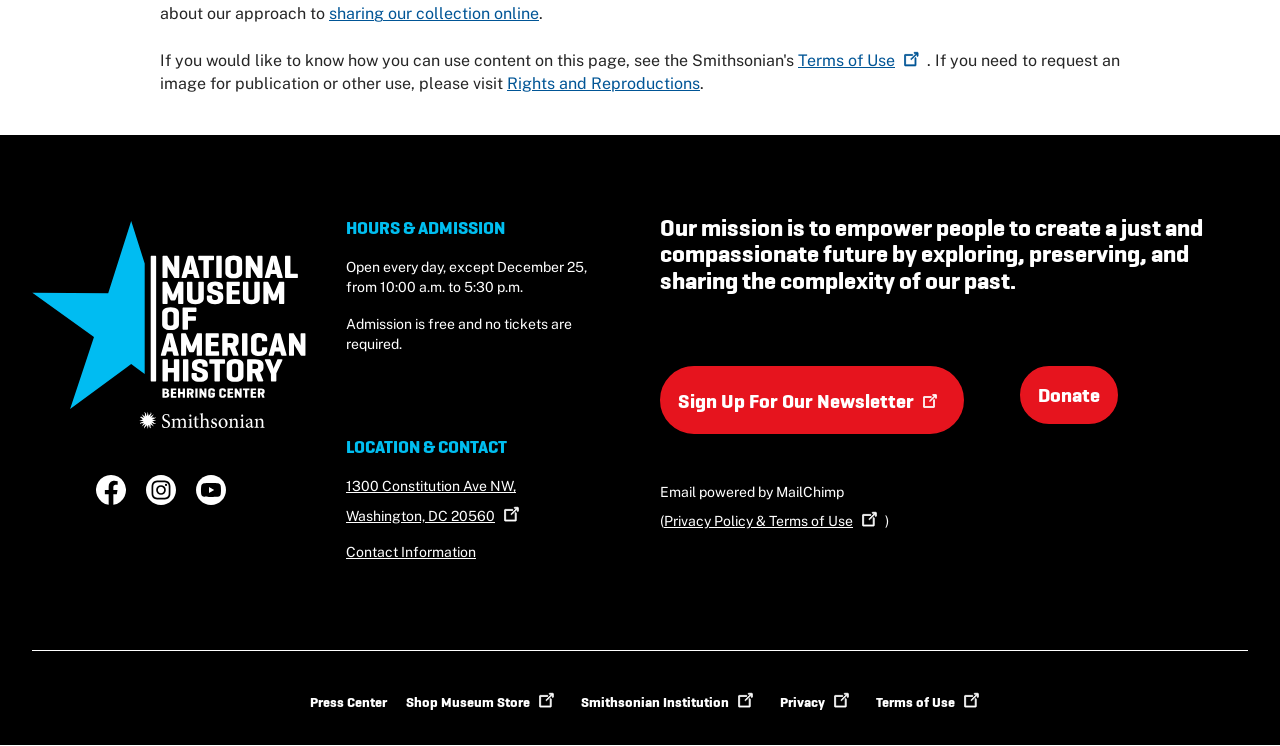Based on the image, provide a detailed and complete answer to the question: 
What is the name of the museum?

I found the answer by looking at the link with the text 'National Museum of American History' which is located at the top of the webpage, indicating that it is the name of the museum.